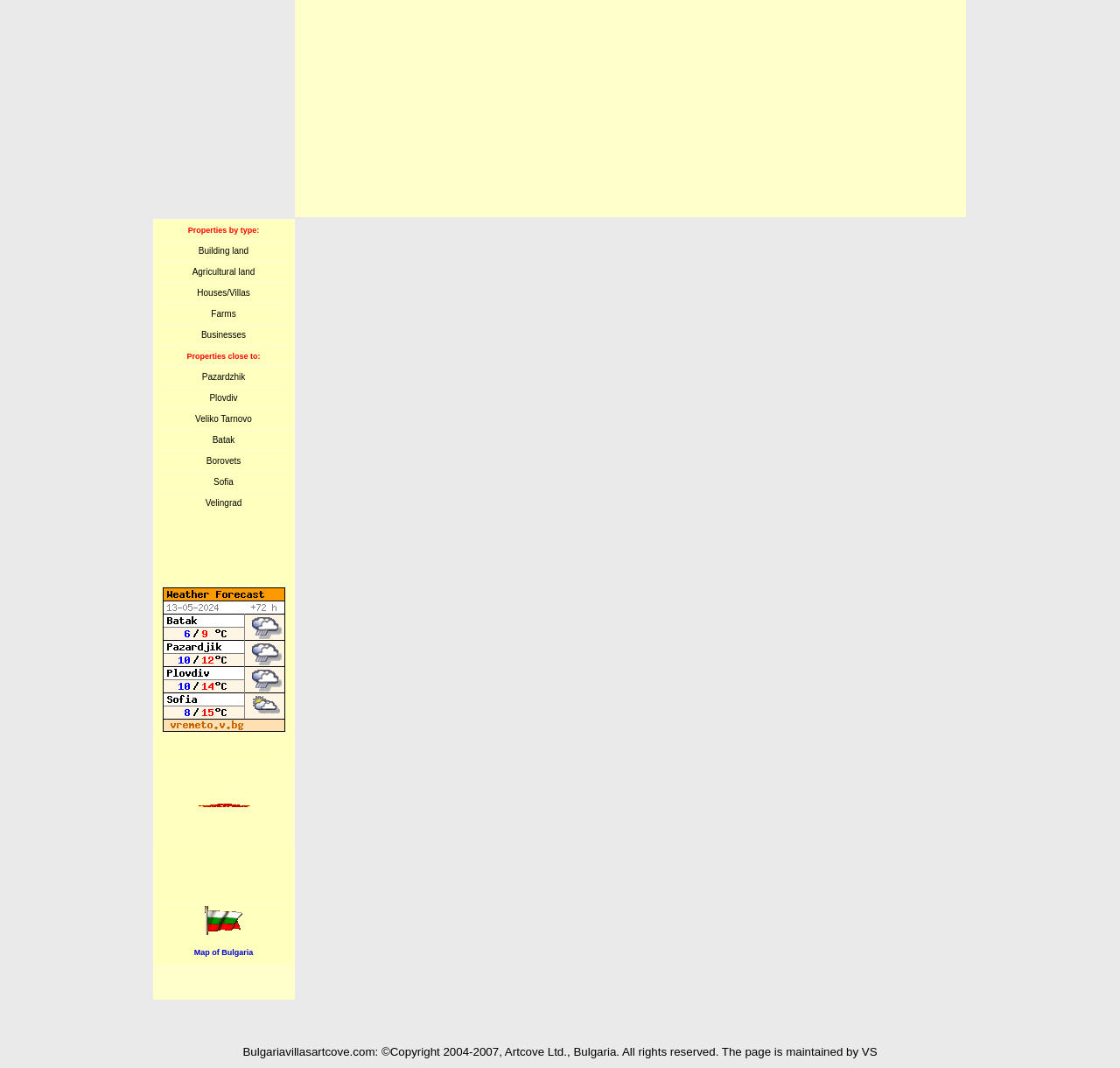Determine the bounding box coordinates of the region to click in order to accomplish the following instruction: "Open Map of Bulgaria". Provide the coordinates as four float numbers between 0 and 1, specifically [left, top, right, bottom].

[0.173, 0.888, 0.226, 0.896]